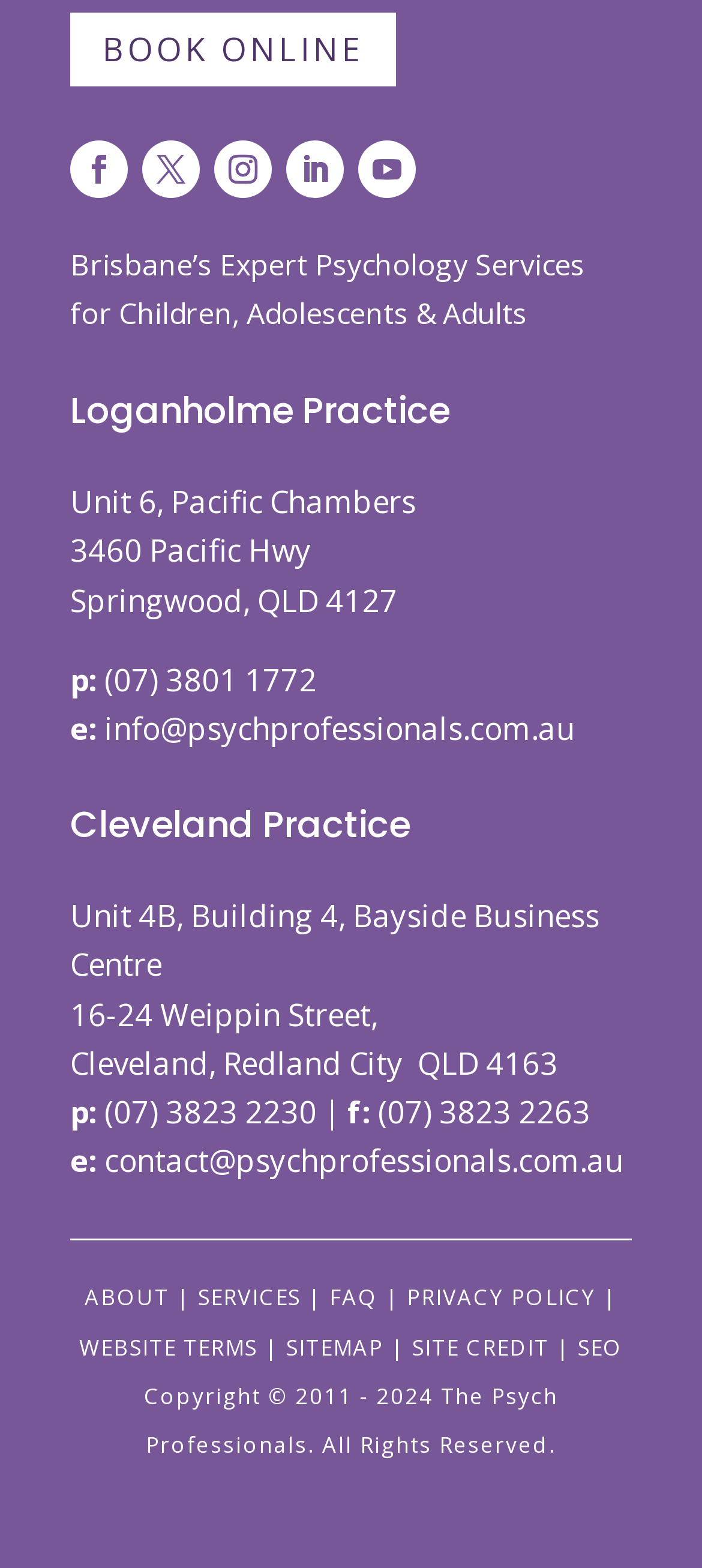Indicate the bounding box coordinates of the element that needs to be clicked to satisfy the following instruction: "Visit Cleveland practice page". The coordinates should be four float numbers between 0 and 1, i.e., [left, top, right, bottom].

[0.1, 0.515, 0.9, 0.549]